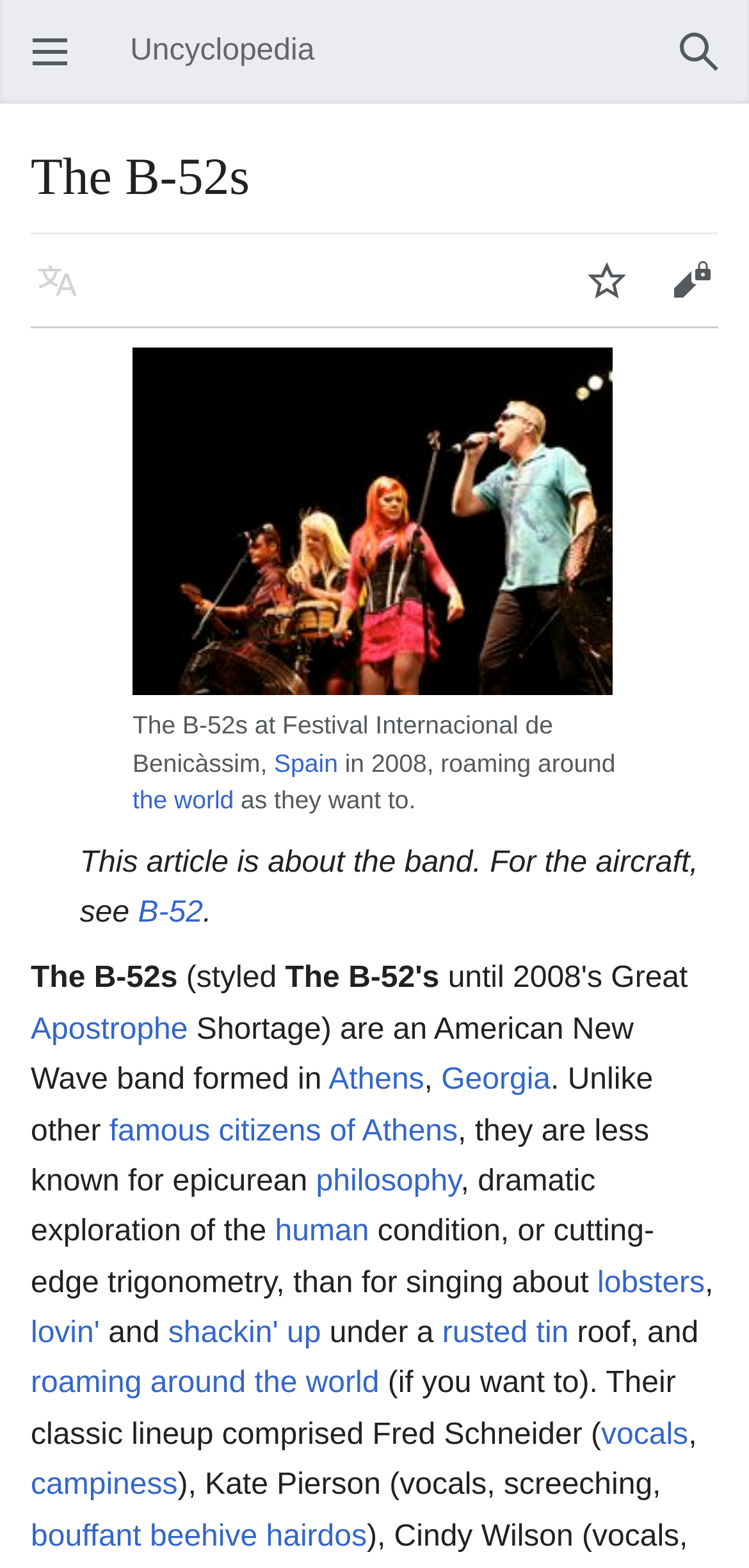Please identify the coordinates of the bounding box for the clickable region that will accomplish this instruction: "Edit".

[0.867, 0.152, 0.979, 0.206]